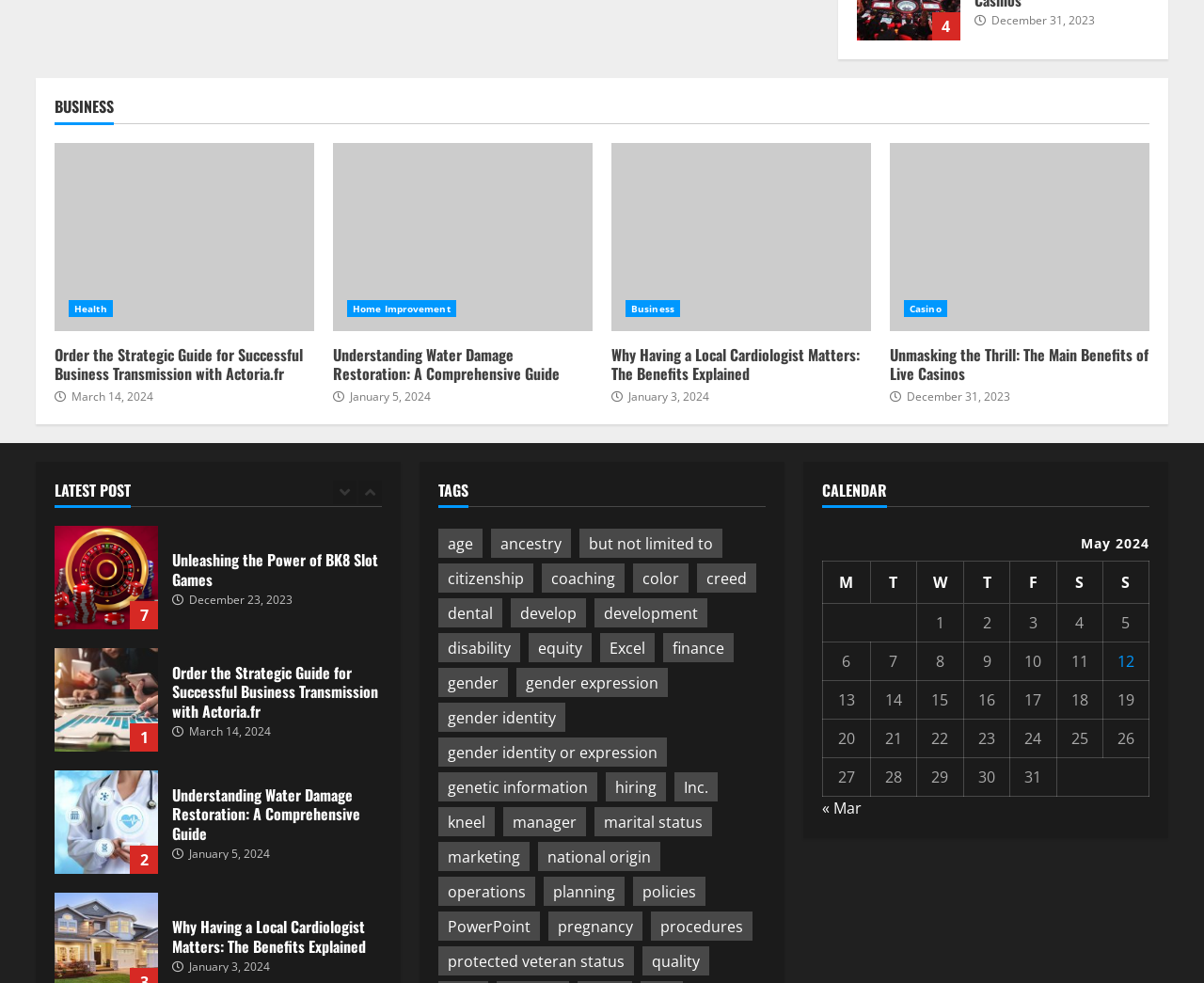Locate the bounding box coordinates of the element I should click to achieve the following instruction: "Click on the 'age' link".

[0.364, 0.538, 0.401, 0.568]